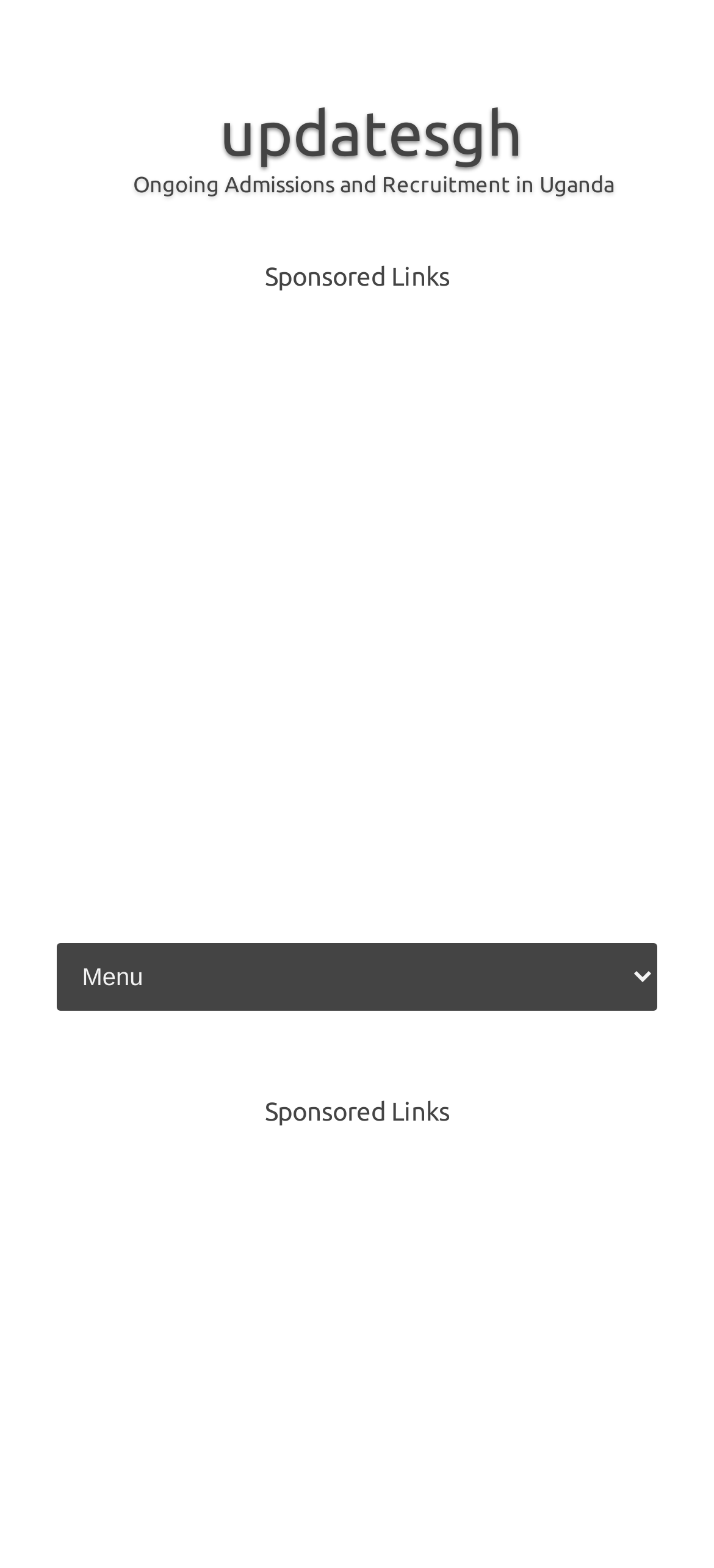Write a detailed summary of the webpage.

The webpage is about the University of Sierra Leone's Vision and Mission. At the top, there is a group element that spans most of the width, containing a link to "updatesgh" and a static text element displaying "Ongoing Admissions and Recruitment in Uganda". 

Below this group, there is a static text element that reads "Sponsored Links". 

On the left side of the page, there is an iframe taking up a significant portion of the vertical space, labeled as an "Advertisement". 

Further down, there is a link to "Skip to content" positioned near the top-left corner. 

To the right of the "Skip to content" link, there is a combobox that is not expanded. 

Finally, at the bottom, there is another static text element that also reads "Sponsored Links".